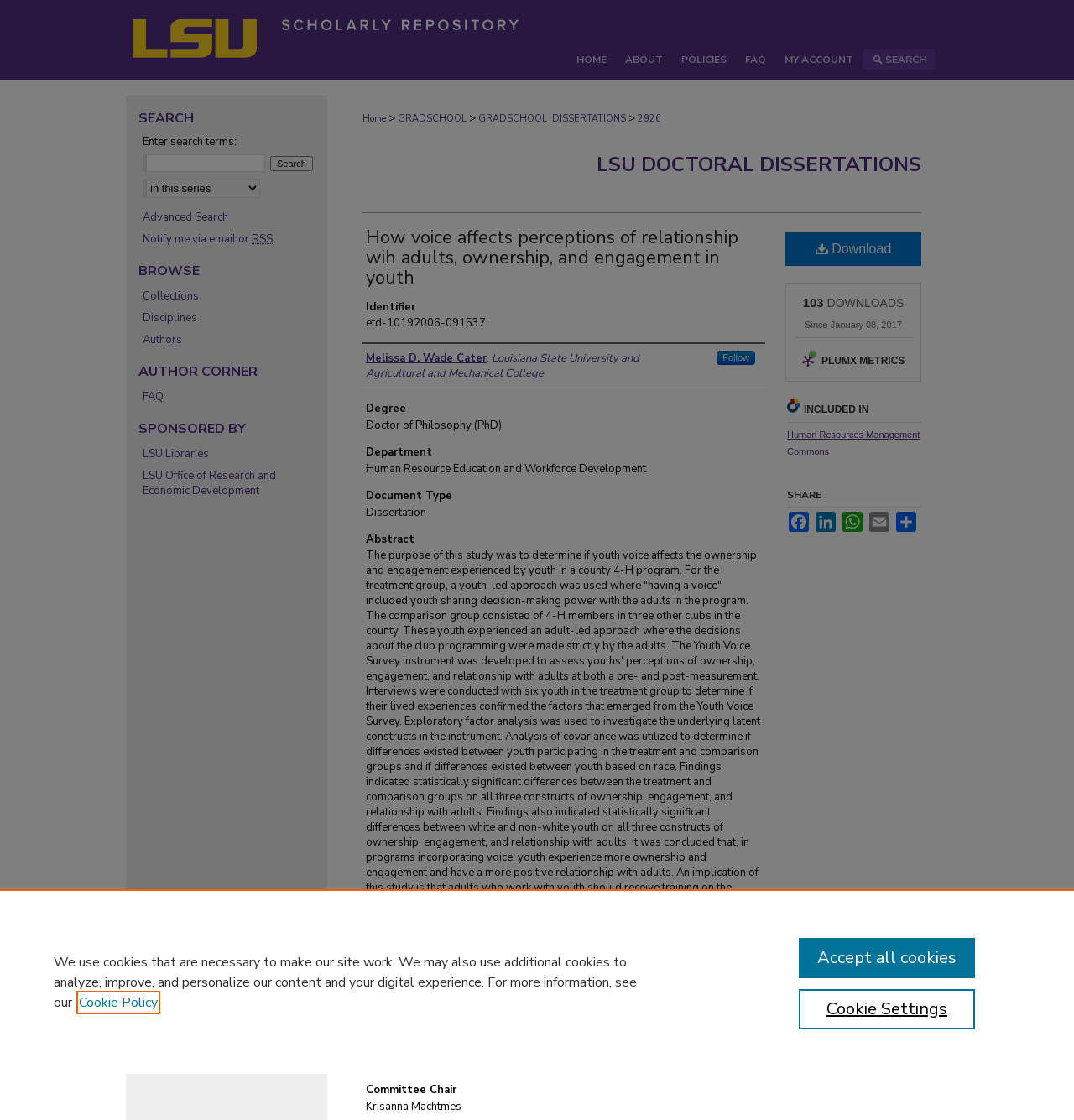Please find and give the text of the main heading on the webpage.

How voice affects perceptions of relationship wih adults, ownership, and engagement in youth